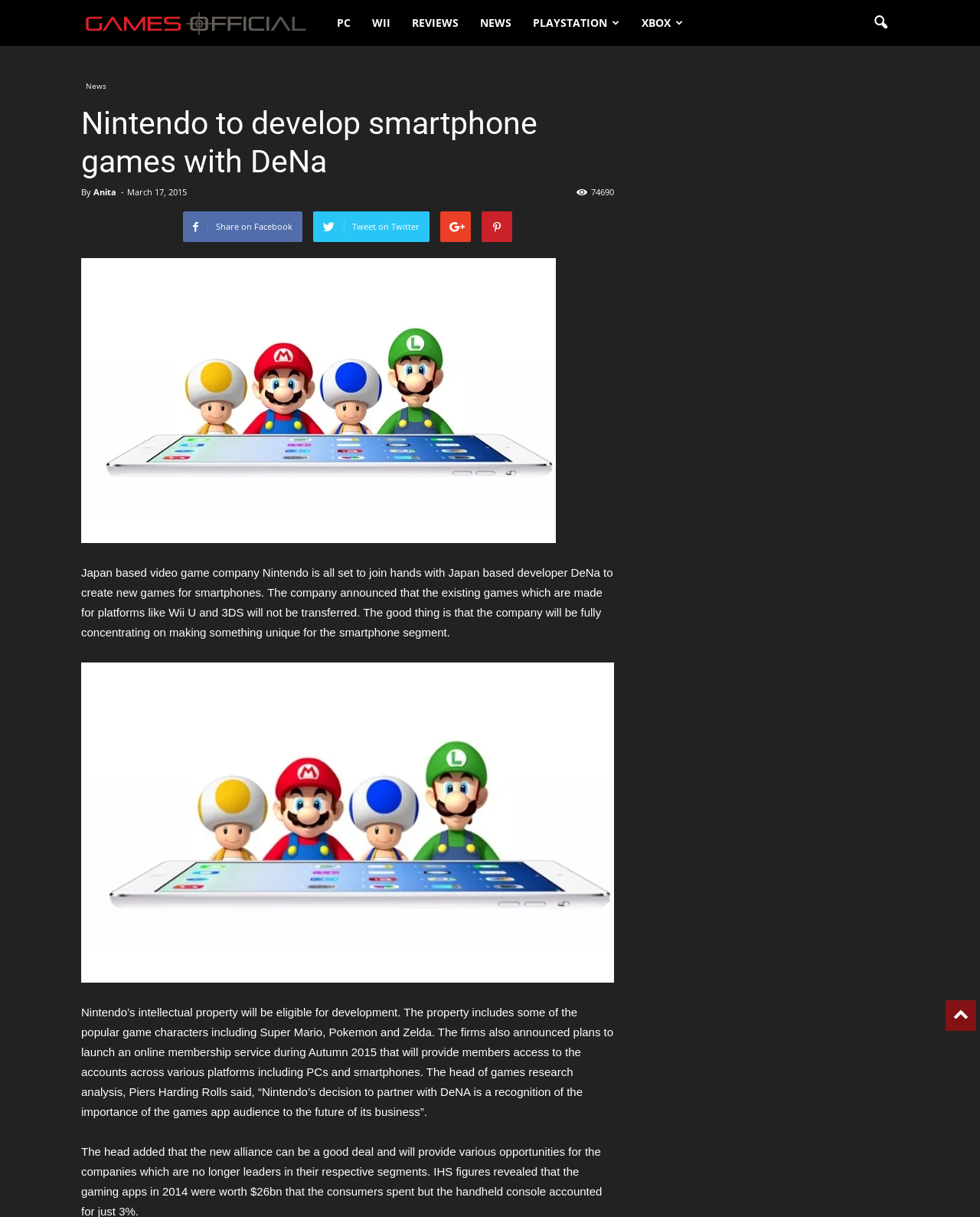Please find the bounding box for the UI component described as follows: "News".

[0.083, 0.065, 0.113, 0.076]